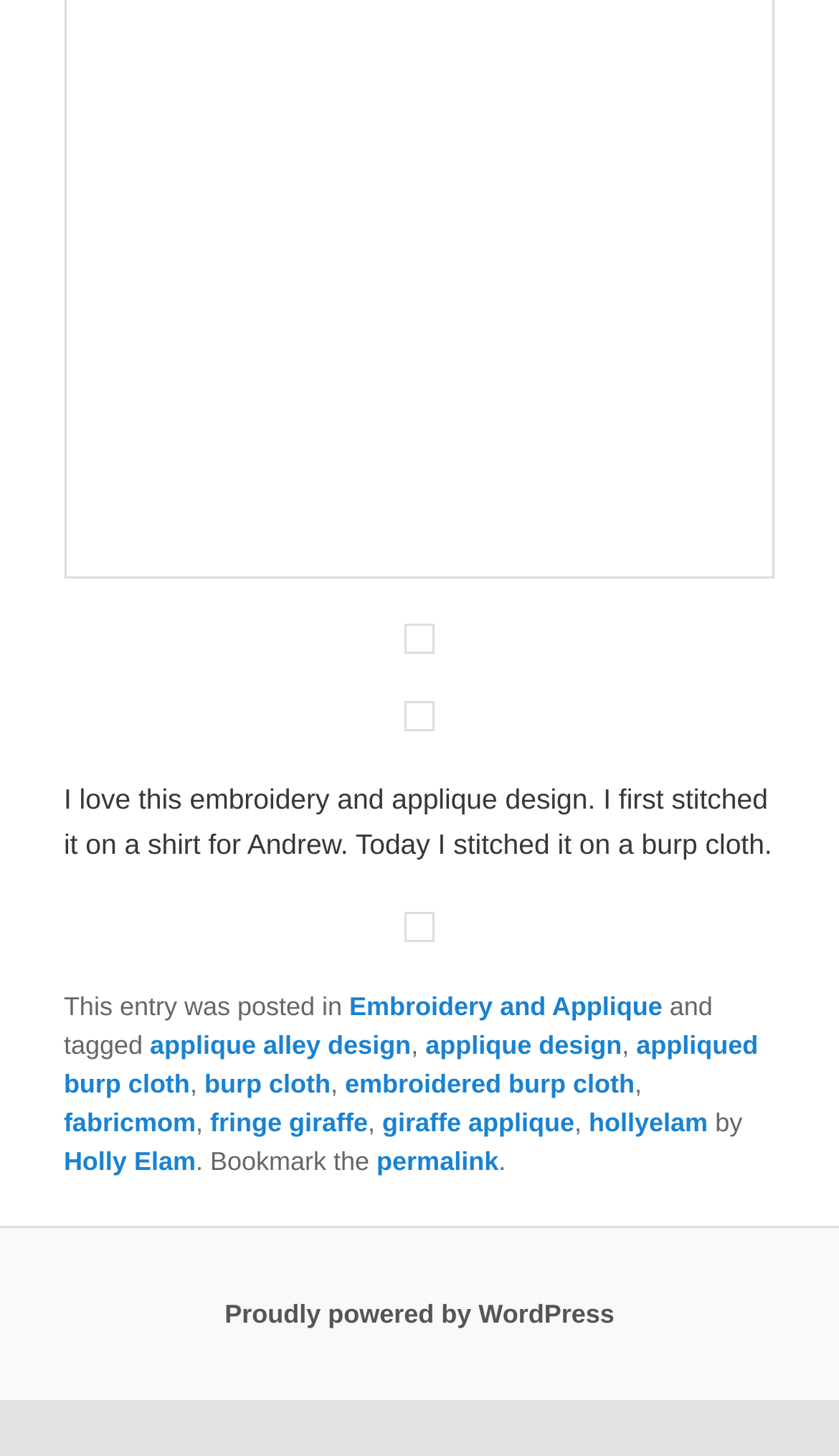What is the author's relationship with Andrew?
Please answer the question as detailed as possible based on the image.

The text mentions that the author stitched the embroidery design on a shirt for Andrew, but it does not explicitly state the author's relationship with Andrew. It could be a family member, friend, or someone else.